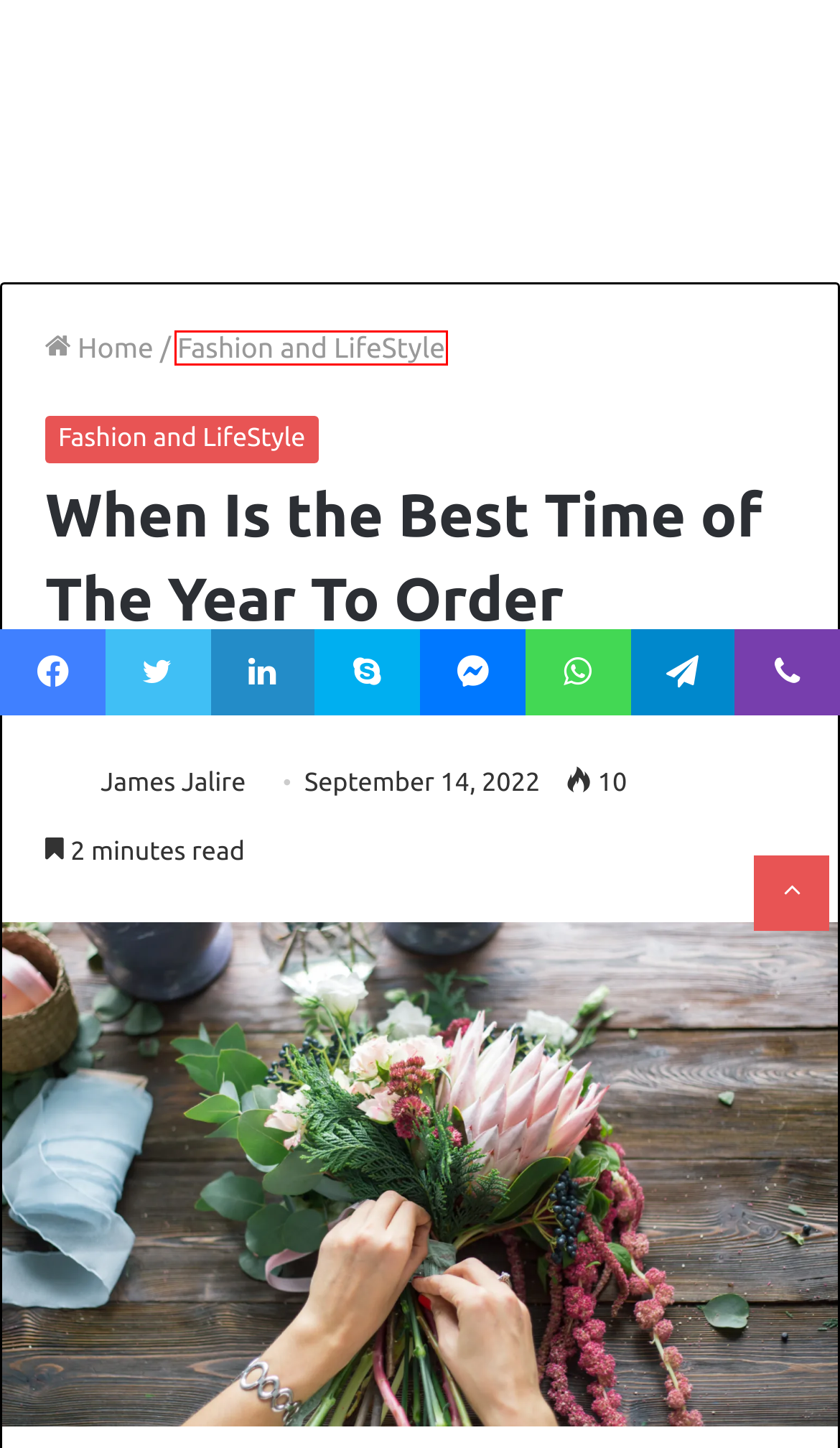Given a screenshot of a webpage with a red bounding box around a UI element, please identify the most appropriate webpage description that matches the new webpage after you click on the element. Here are the candidates:
A. Differences Between Inbound and Outbound Call Center Services in USA
B. 10 Reasons To Choose Flower Delivery Northern Beaches
C. Skype
D. The Best Open Water Swim Watches Reviews in 2021
E. Unique wedding gift ideas to wow your recipients
F. The Blogulator - Business & Services
G. Fashion and LifeStyle
H. Heartfelt Anniversary Gifts For Parents to Express Your Love

G